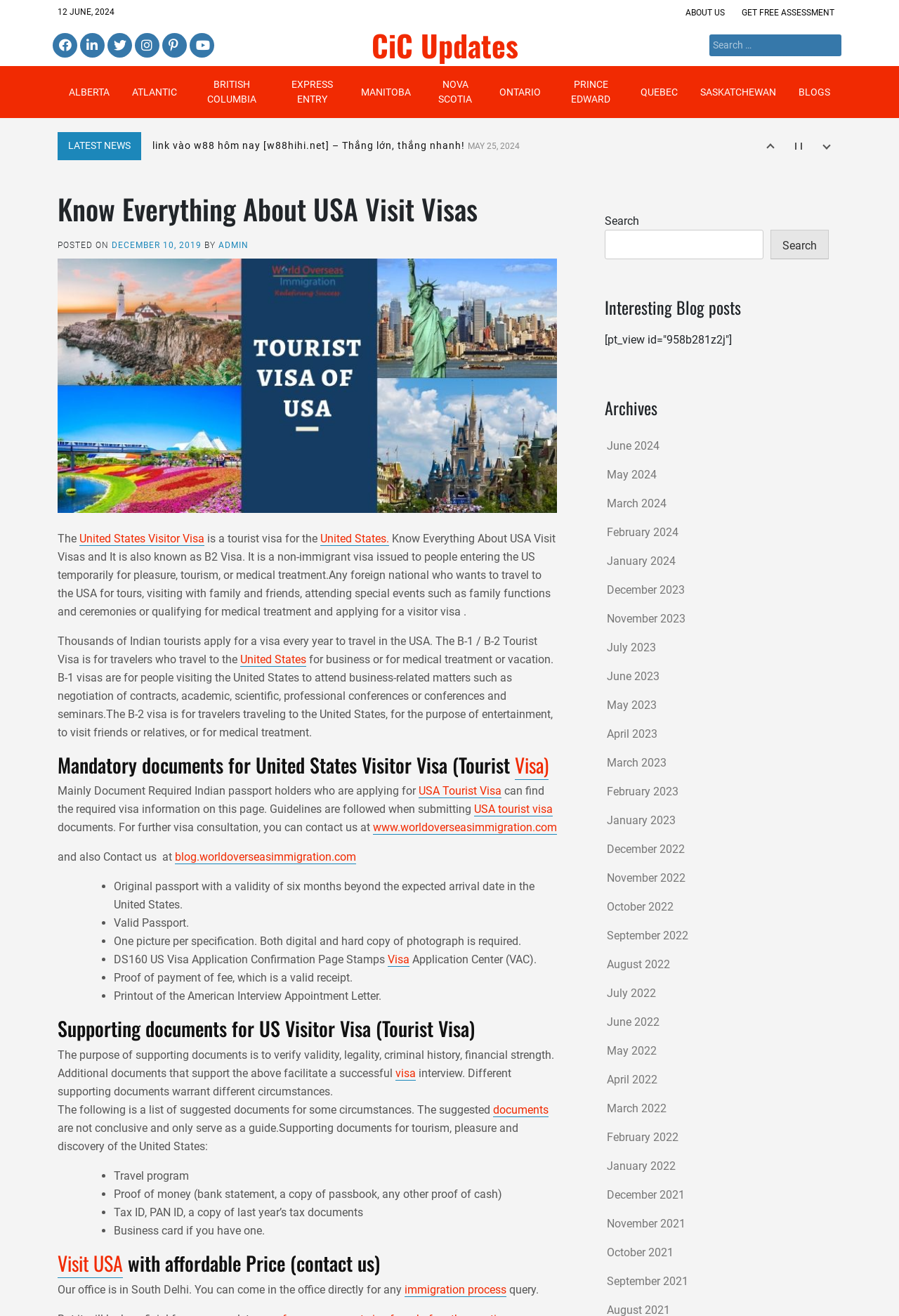Specify the bounding box coordinates of the element's area that should be clicked to execute the given instruction: "Visit CiC Updates". The coordinates should be four float numbers between 0 and 1, i.e., [left, top, right, bottom].

[0.413, 0.018, 0.576, 0.051]